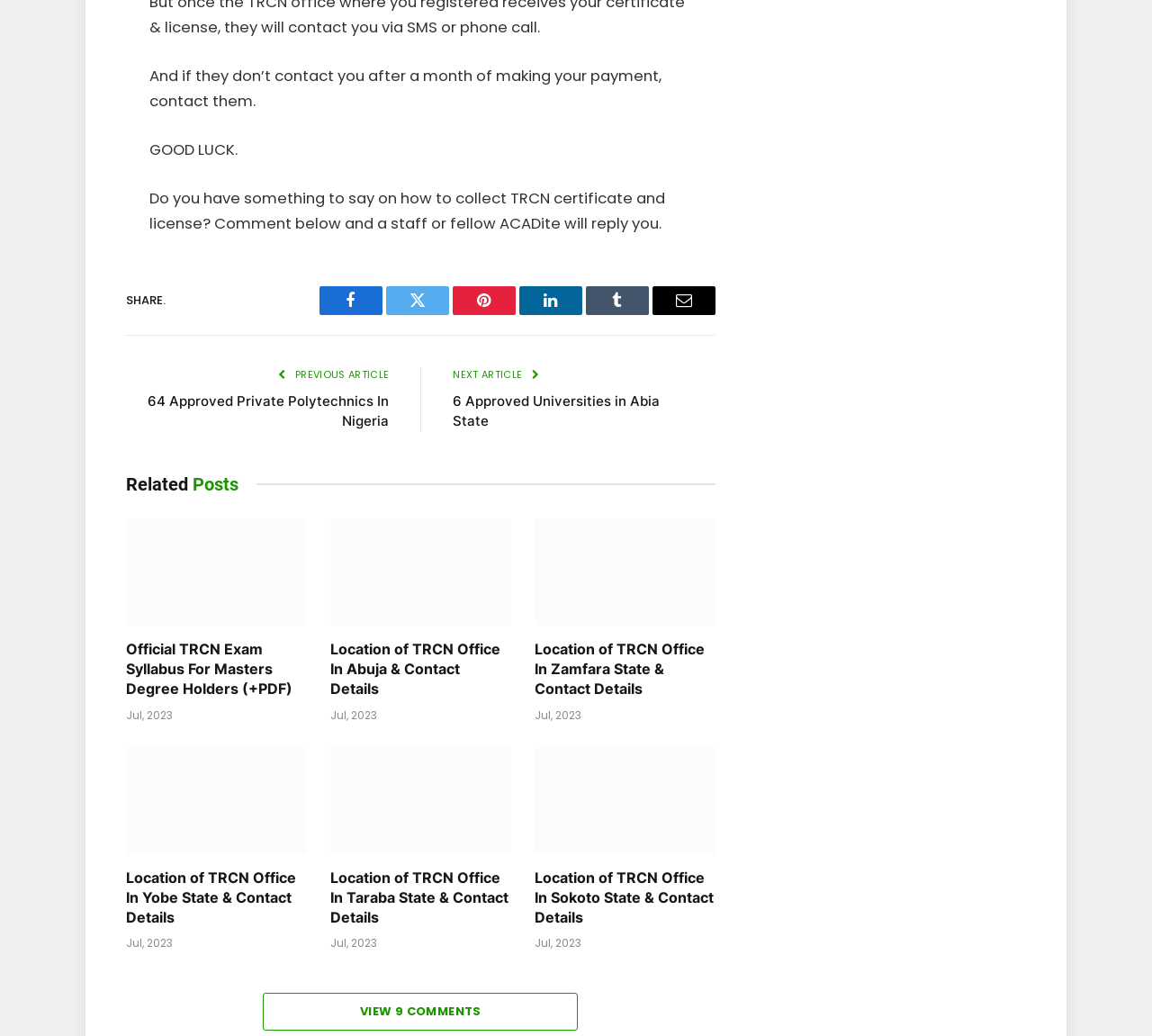Show the bounding box coordinates for the HTML element described as: "View 9 Comments".

[0.228, 0.959, 0.502, 0.995]